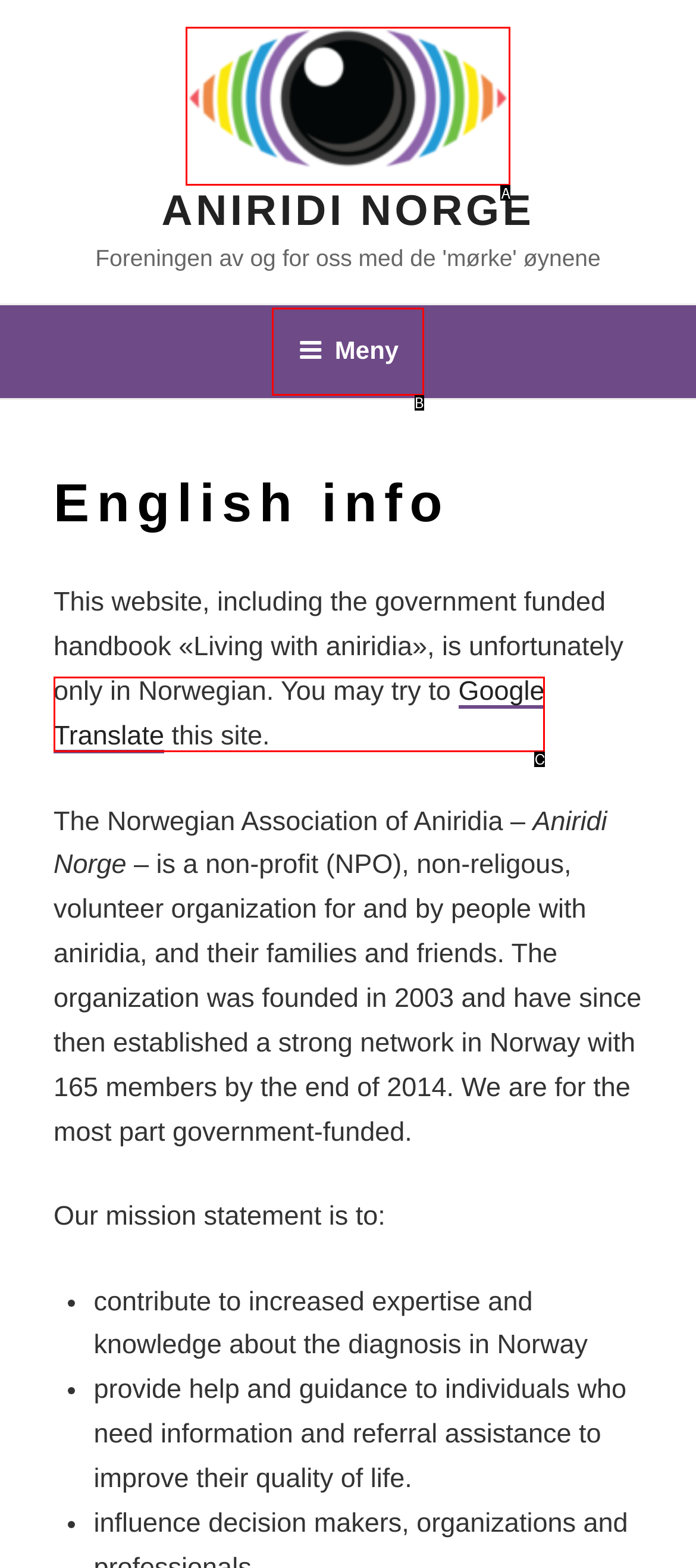Choose the letter of the UI element that aligns with the following description: parent_node: ANIRIDI NORGE
State your answer as the letter from the listed options.

A